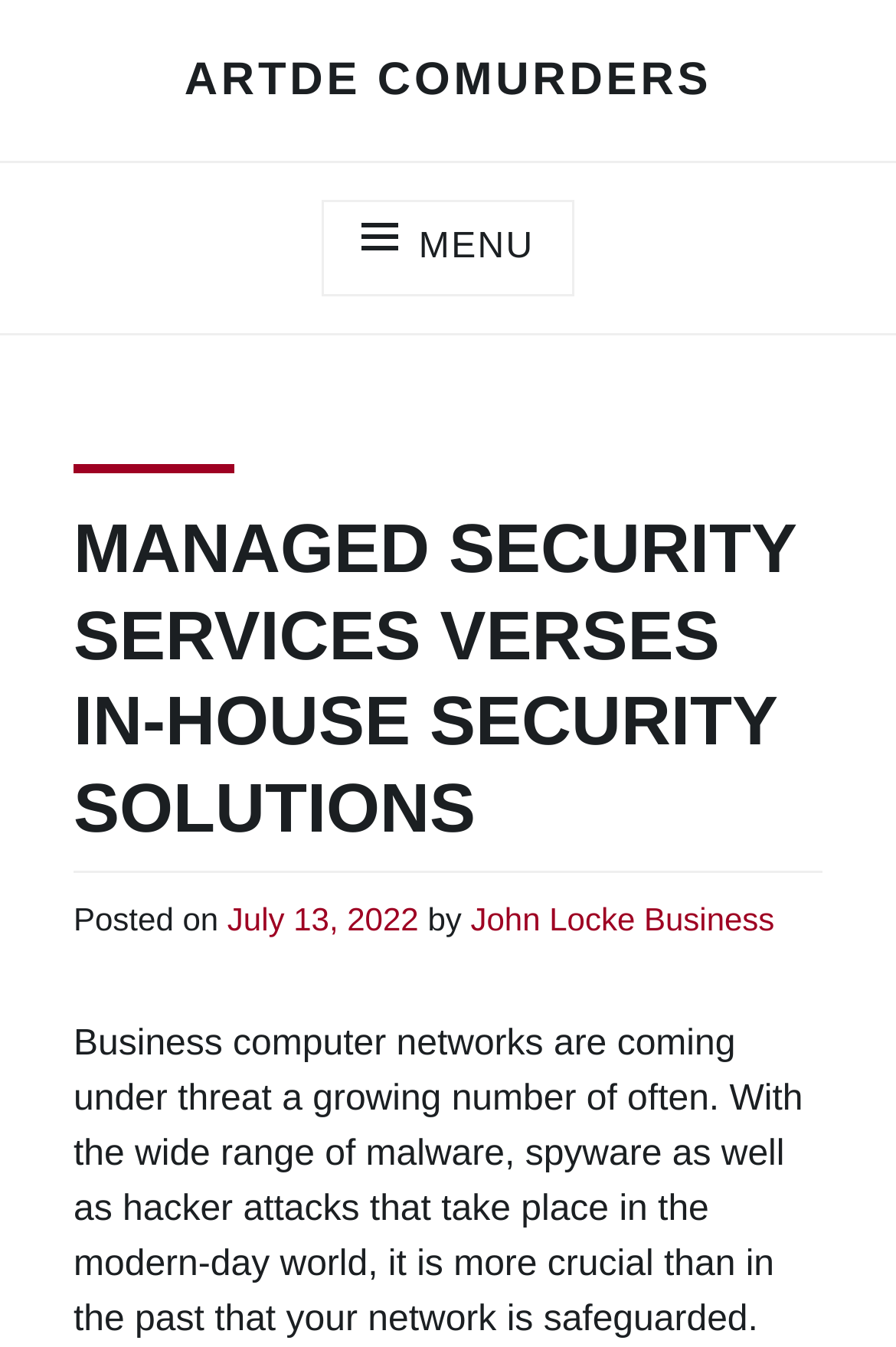Explain the webpage's layout and main content in detail.

The webpage is about managed security services versus in-house security solutions, as indicated by the title. At the top-left corner, there is a link to "ARTDE COMURDERS". Below this, a top menu navigation bar spans the entire width of the page, containing a button with a menu icon on the right side. 

When the menu button is expanded, a header section appears, taking up most of the page's height. This section contains a main heading that reads "MANAGED SECURITY SERVICES VERSES IN-HOUSE SECURITY SOLUTIONS". Below the heading, there is a section with a "Posted on" label, followed by a link to the date "July 13, 2022", and a time indicator. Next to this, there is a "by" label, followed by a link to the author "John Locke", and another link to the category "Business".